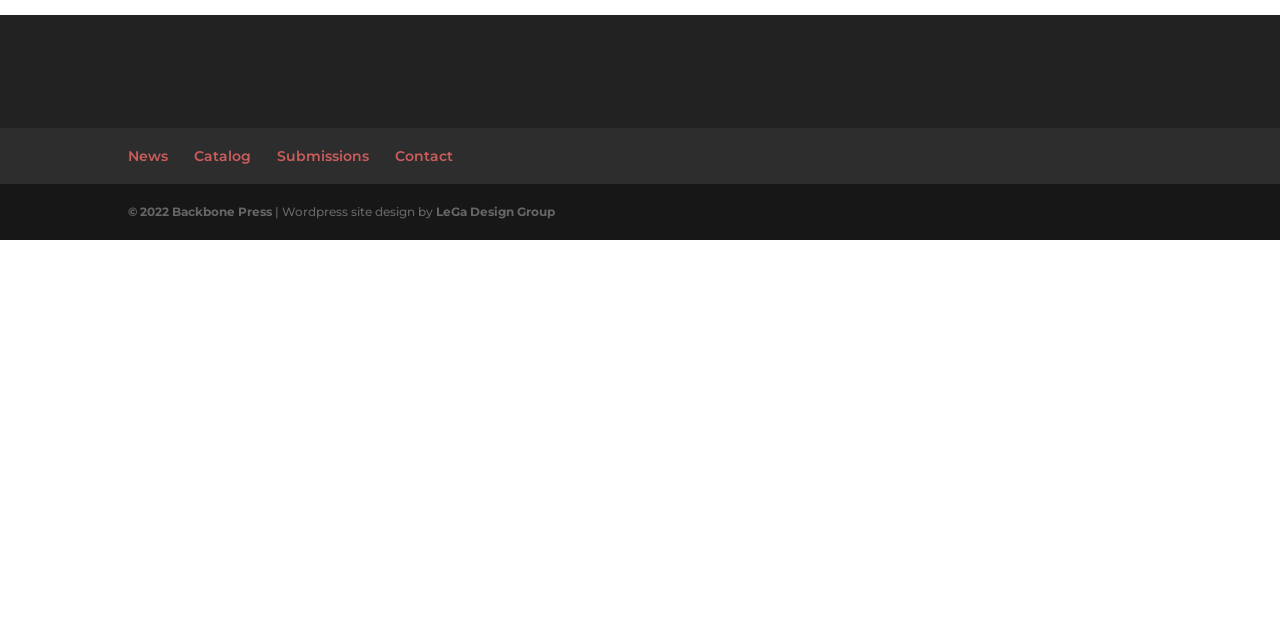Using the format (top-left x, top-left y, bottom-right x, bottom-right y), and given the element description, identify the bounding box coordinates within the screenshot: Submissions

[0.216, 0.229, 0.288, 0.257]